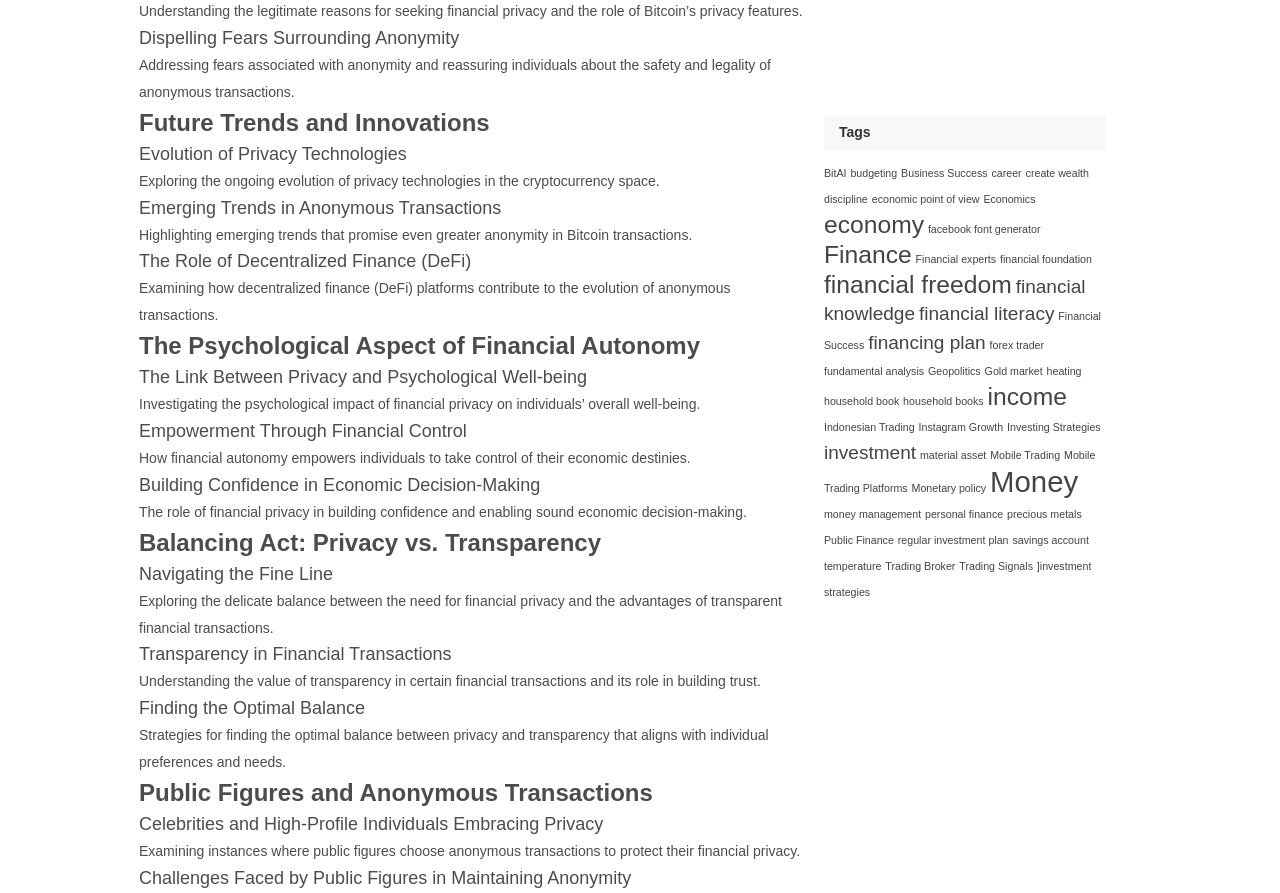Please find and report the bounding box coordinates of the element to click in order to perform the following action: "Read the article about 'Dispelling Fears Surrounding Anonymity'". The coordinates should be expressed as four float numbers between 0 and 1, in the format [left, top, right, bottom].

[0.109, 0.028, 0.628, 0.058]